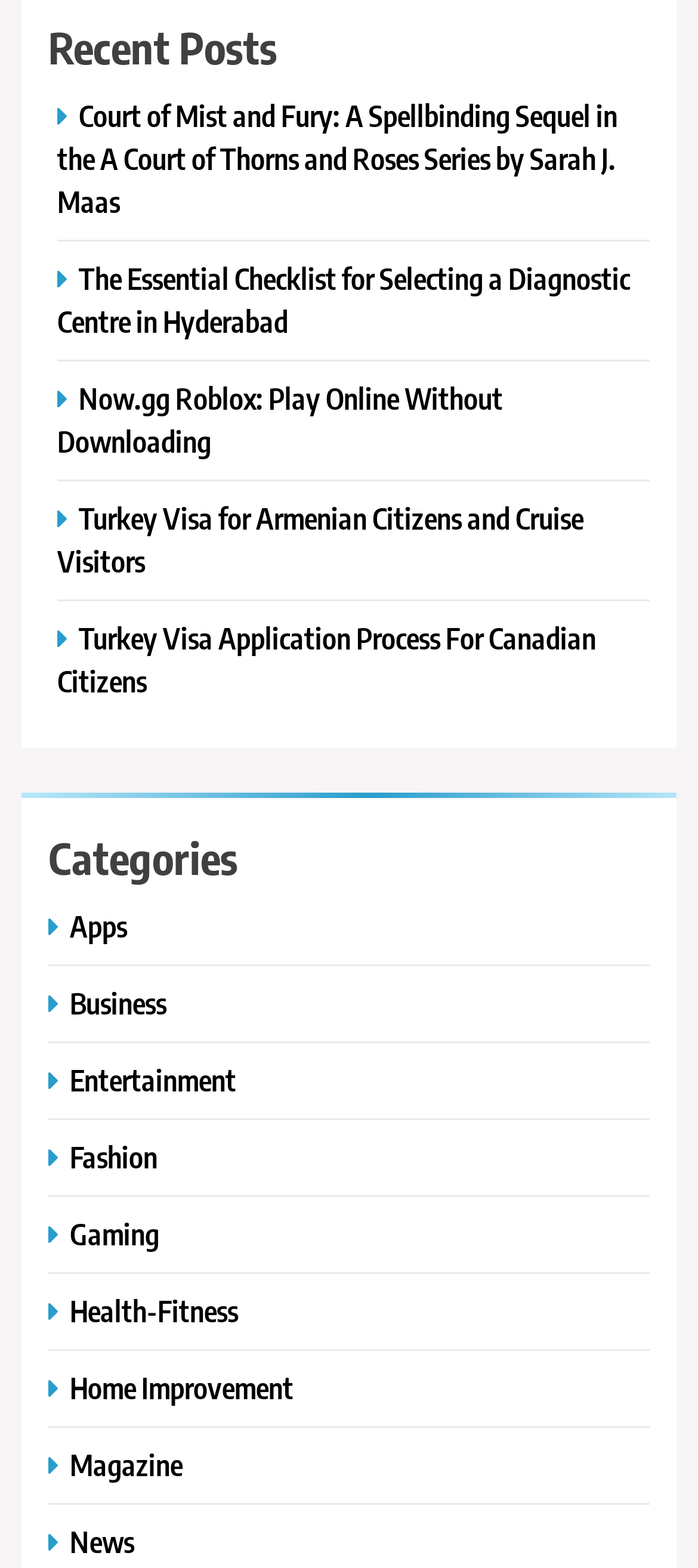How many recent posts are listed?
Provide a detailed answer to the question, using the image to inform your response.

I counted the number of links under the 'Recent Posts' heading, and there are 5 recent posts listed.